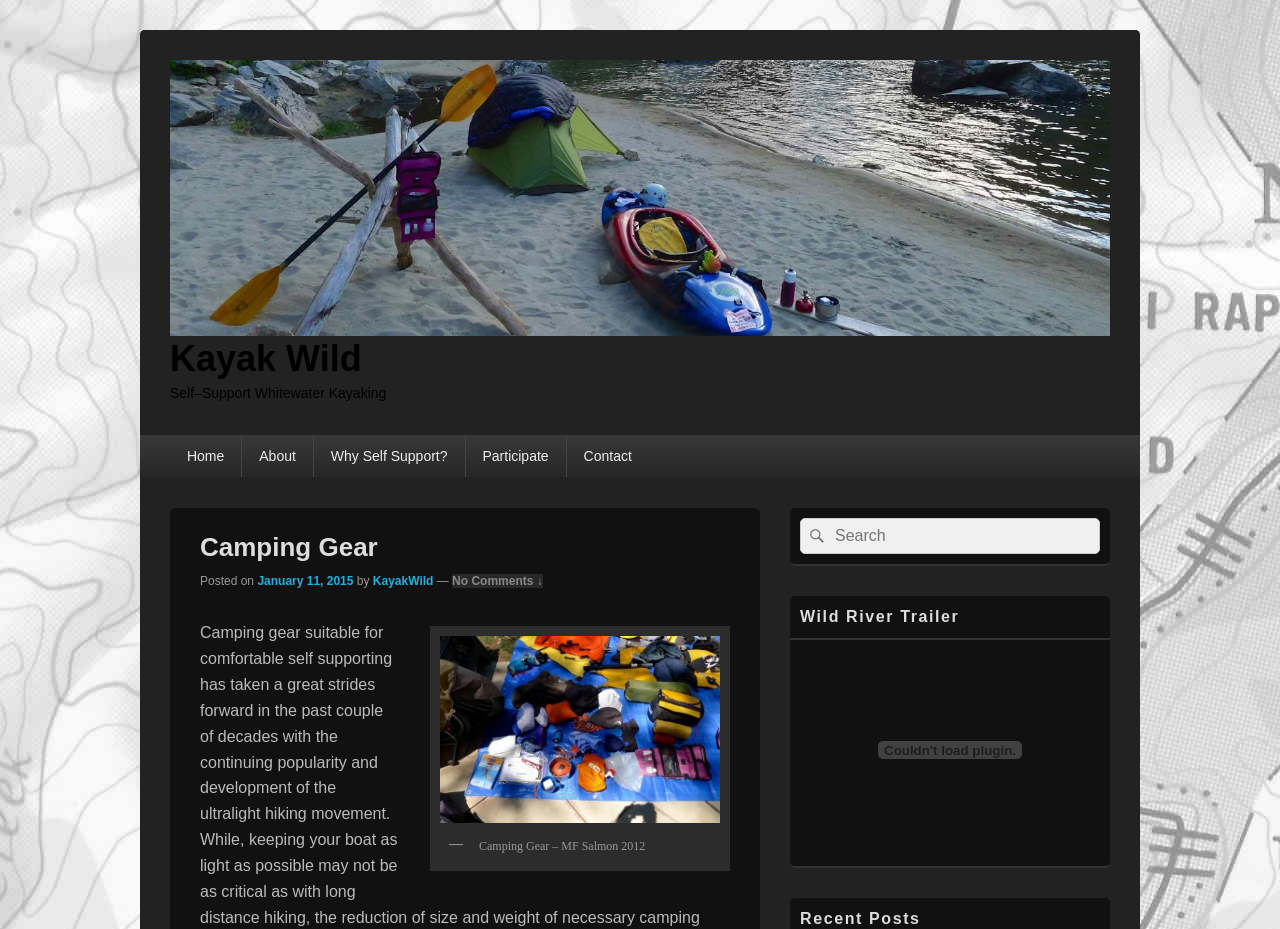What is the title of the article?
Please provide a single word or phrase as the answer based on the screenshot.

Camping Gear